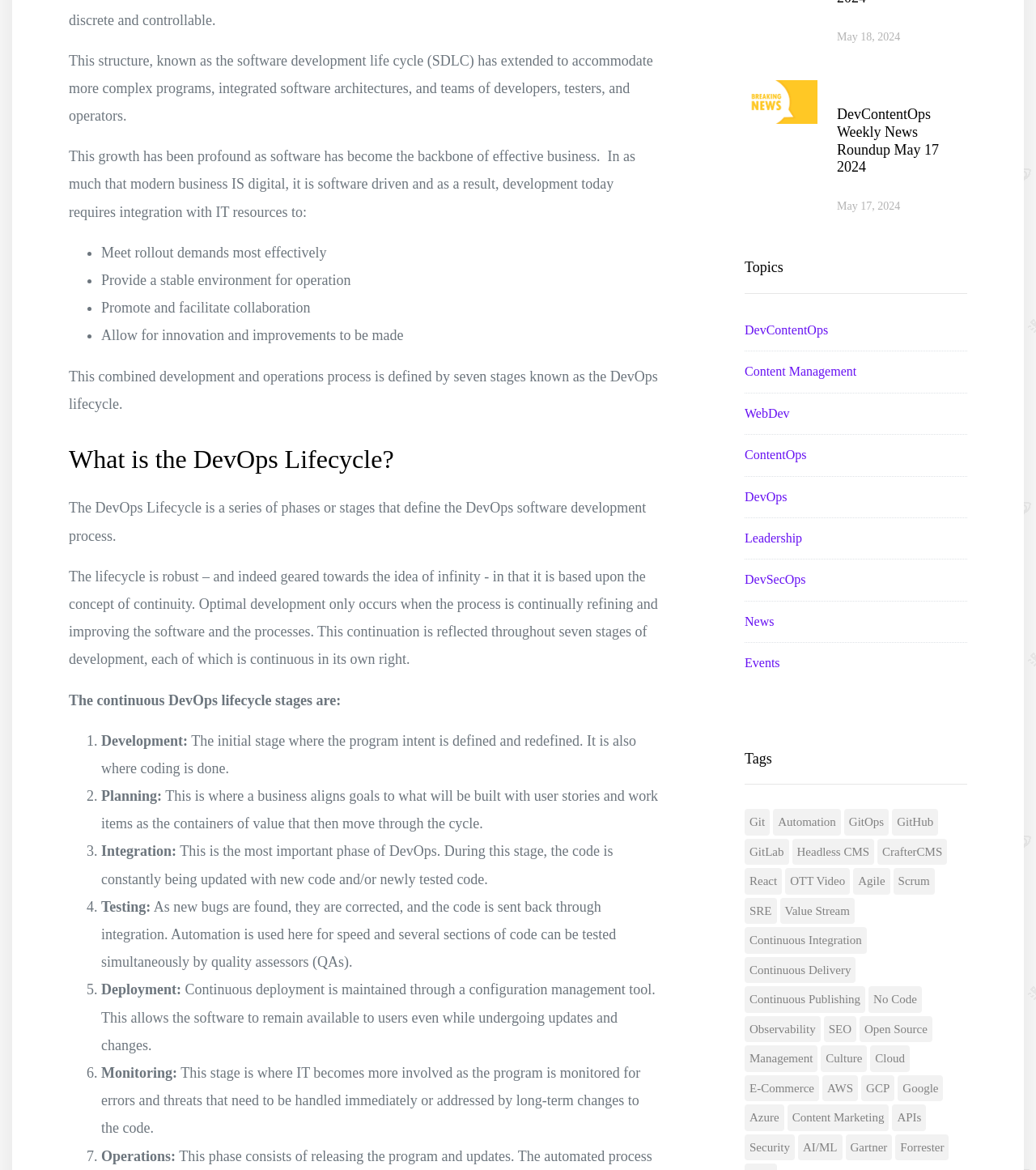Please locate the UI element described by "Content Management" and provide its bounding box coordinates.

[0.719, 0.308, 0.934, 0.329]